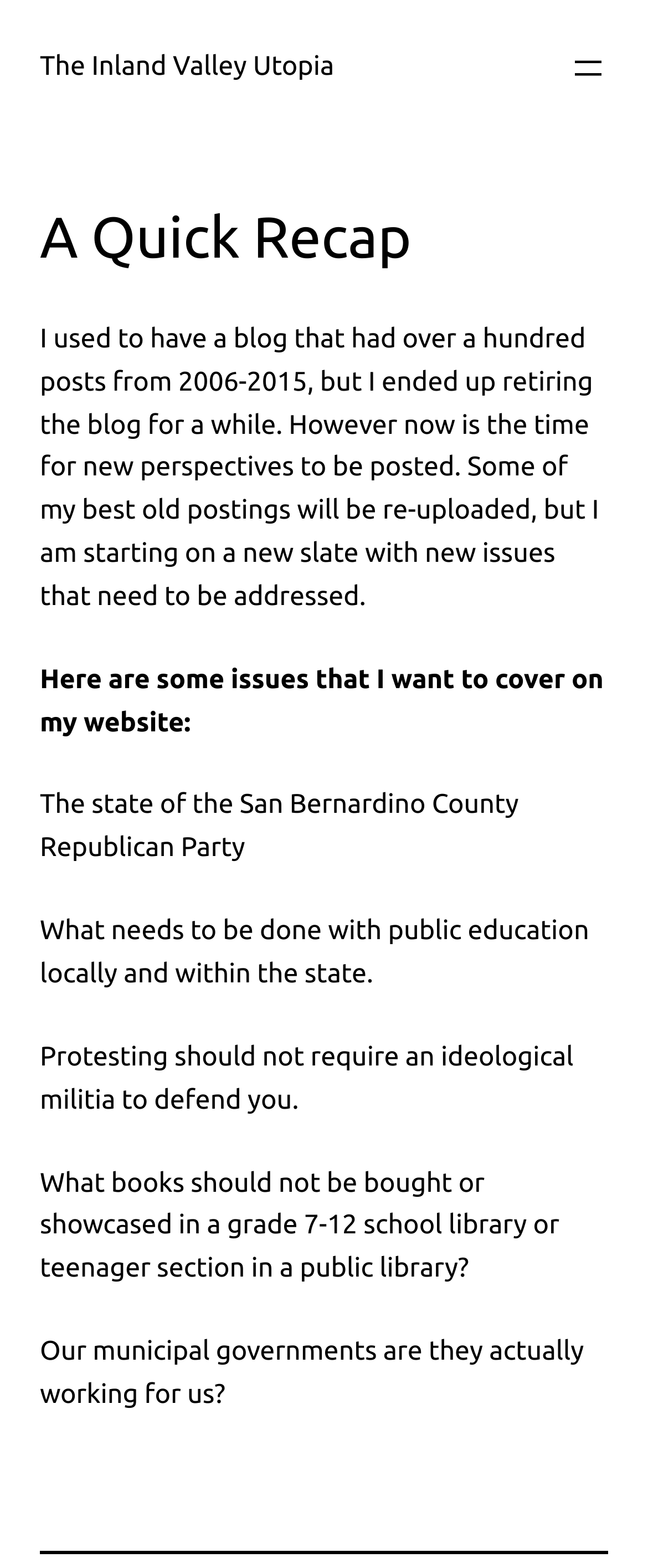Based on the element description "aria-label="Open menu"", predict the bounding box coordinates of the UI element.

[0.877, 0.031, 0.938, 0.056]